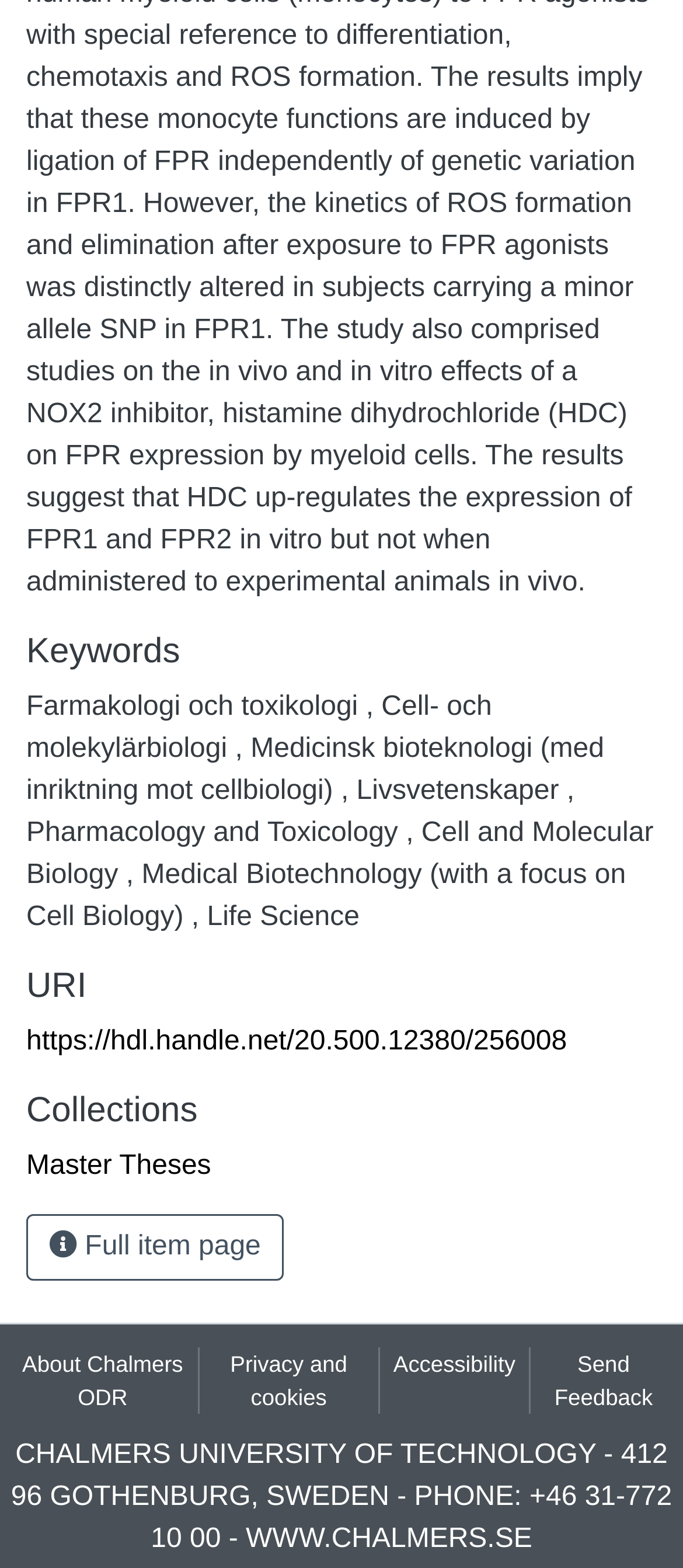Kindly determine the bounding box coordinates of the area that needs to be clicked to fulfill this instruction: "Send feedback about the page".

[0.778, 0.859, 0.99, 0.902]